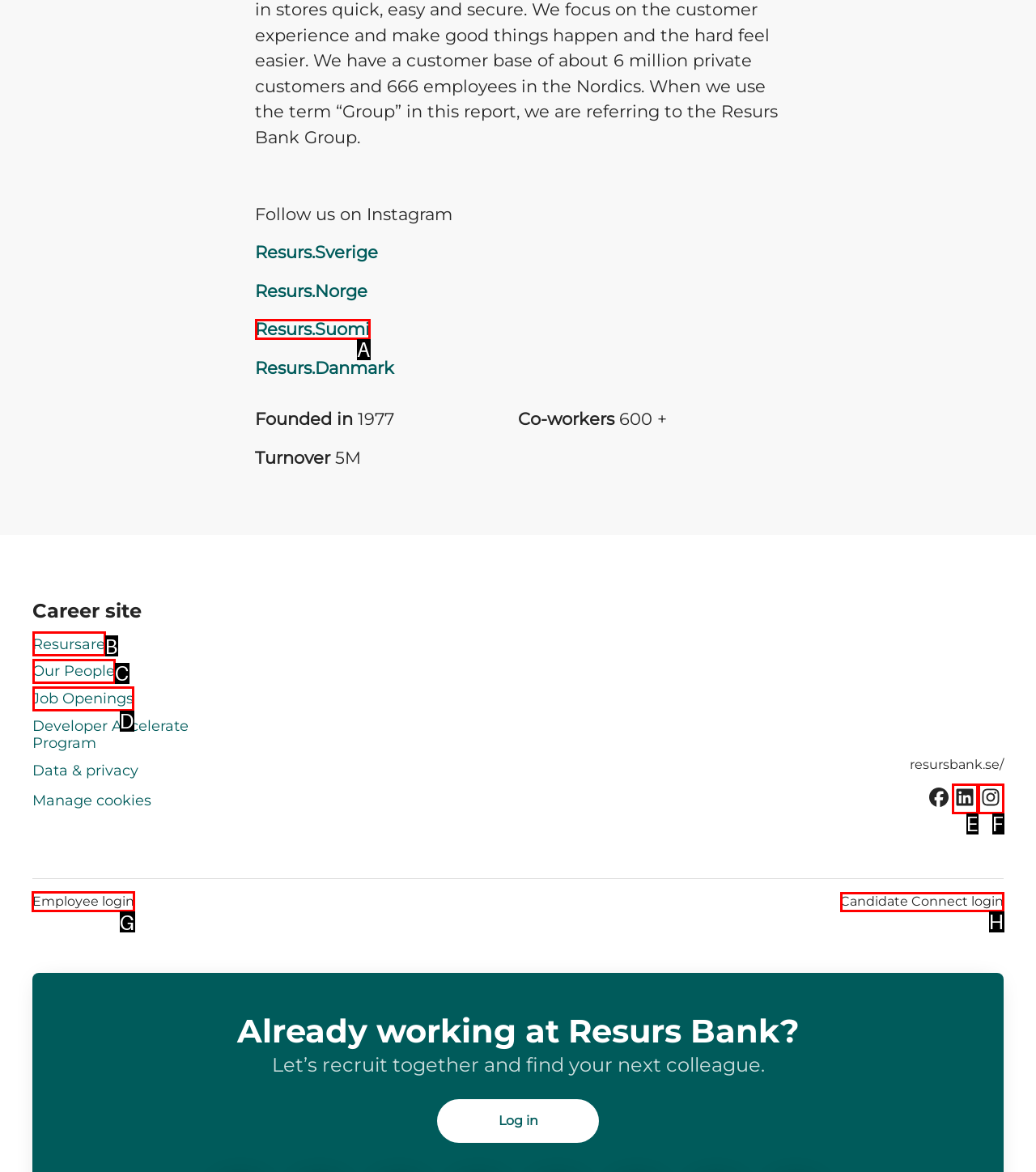Choose the letter that corresponds to the correct button to accomplish the task: Log in as an employee
Reply with the letter of the correct selection only.

G